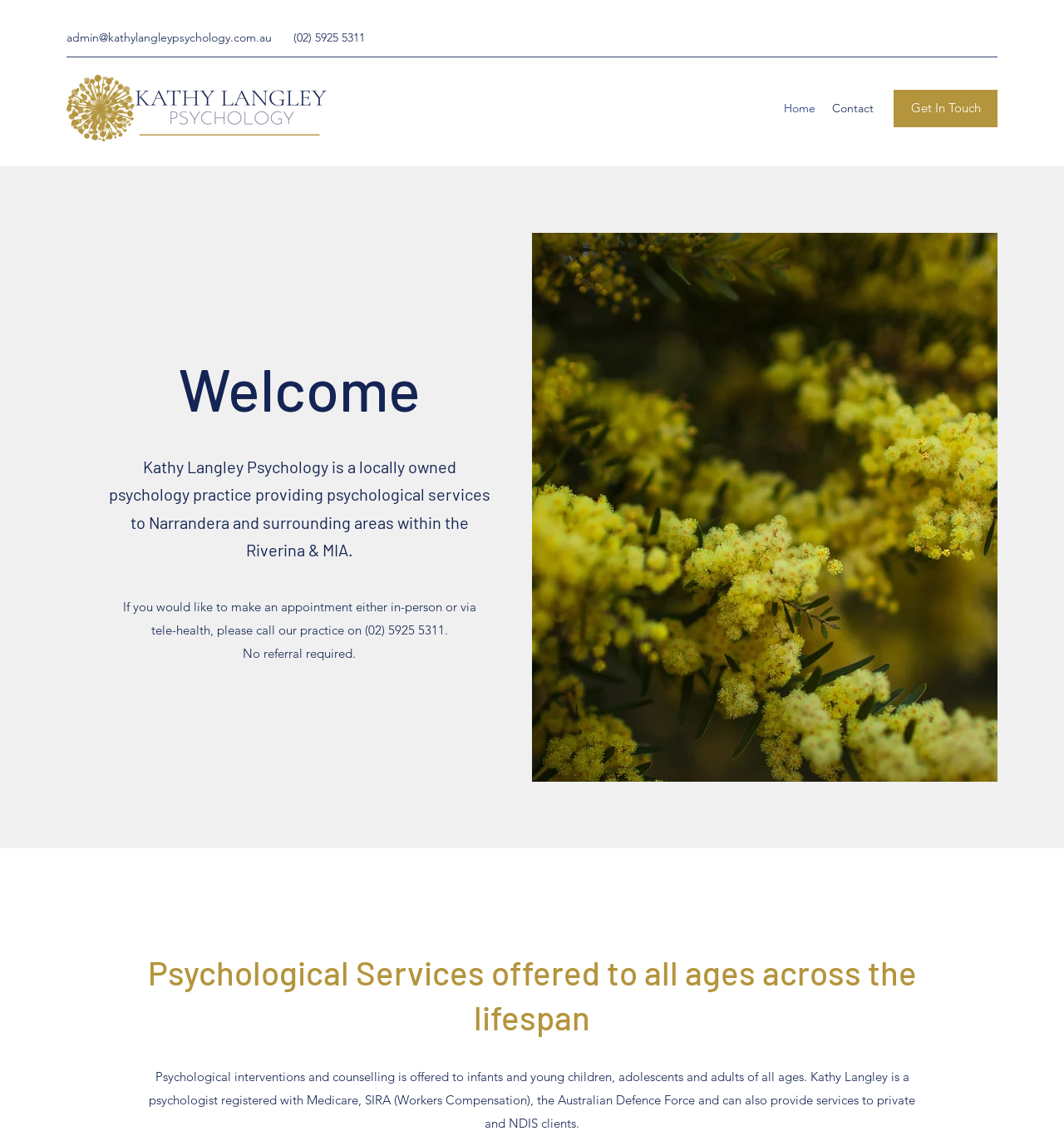Show the bounding box coordinates for the HTML element described as: "Home".

[0.729, 0.084, 0.774, 0.106]